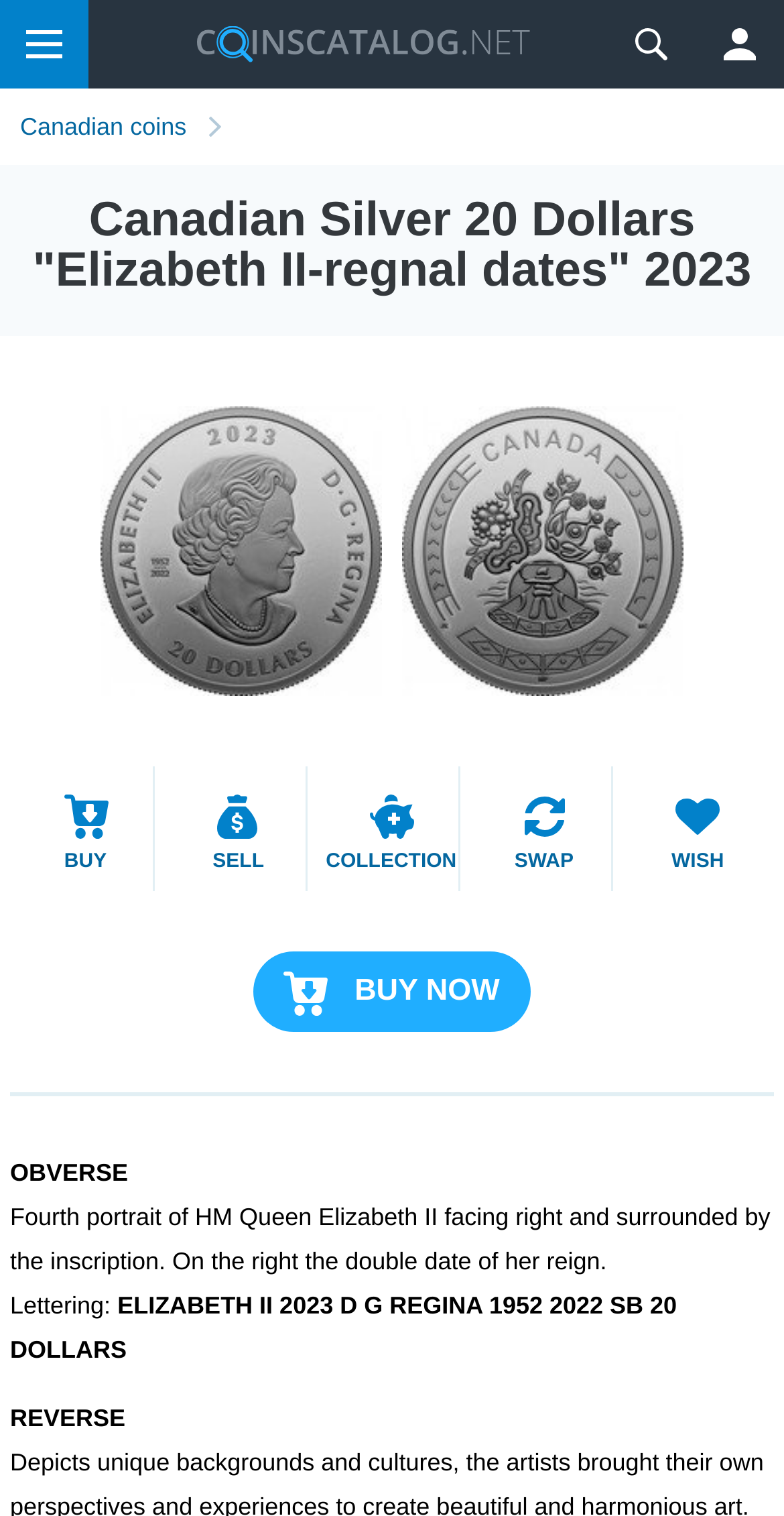Provide your answer in one word or a succinct phrase for the question: 
How many buttons are there in the top navigation bar?

4